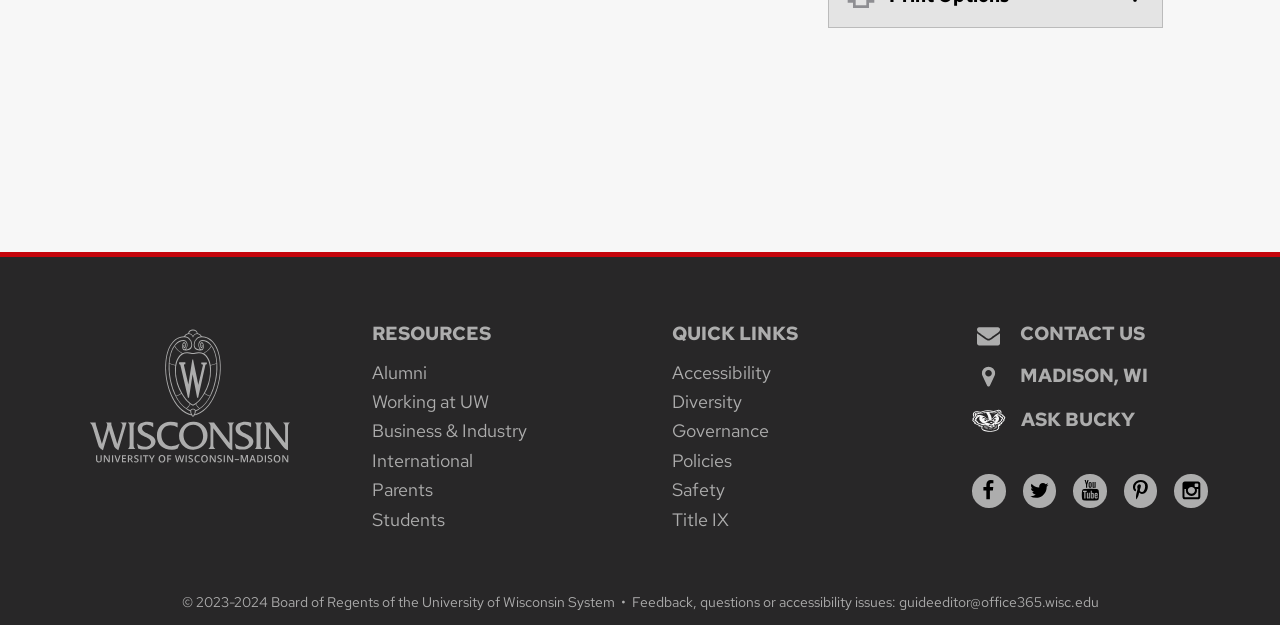How many quick links are available?
Please provide a single word or phrase as your answer based on the image.

6